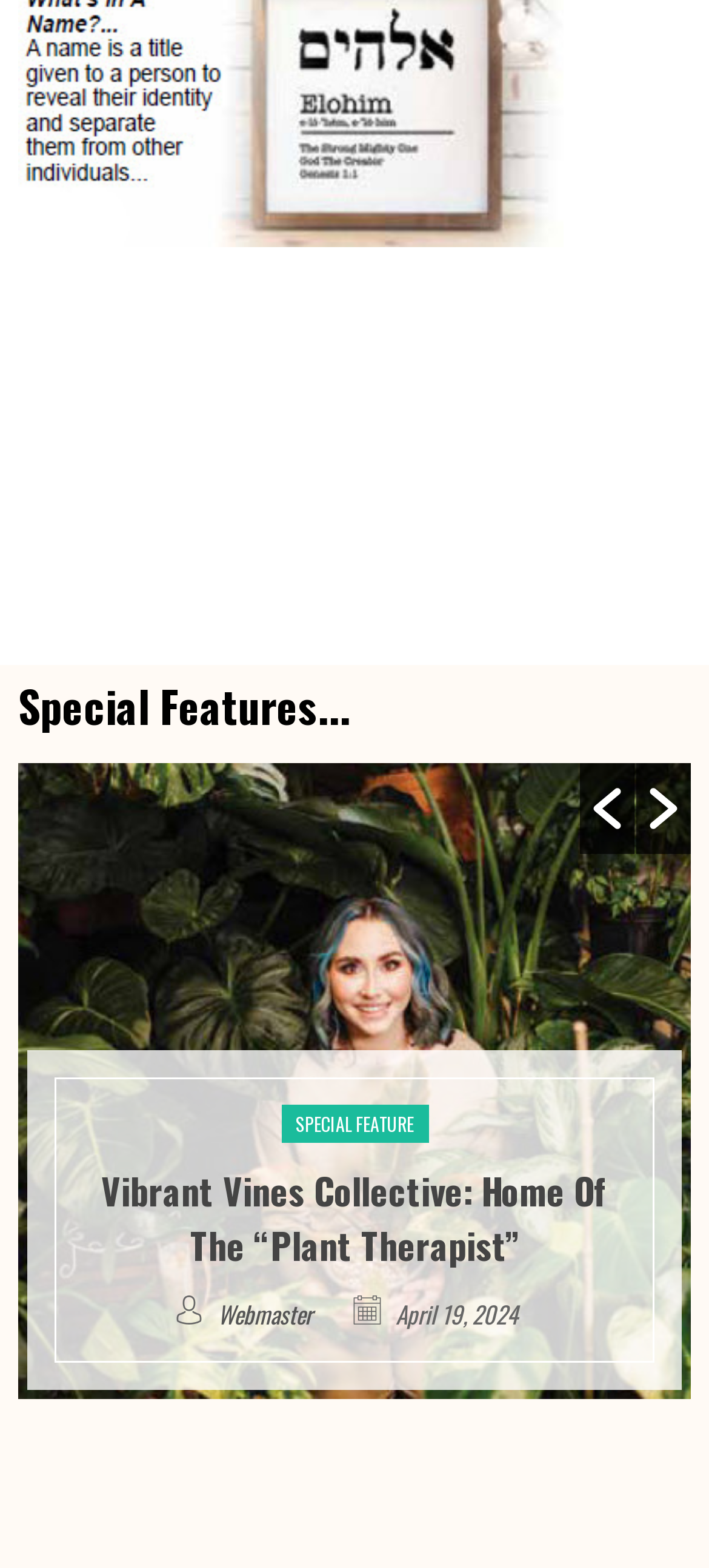Are the two buttons on the right side identical?
Based on the screenshot, answer the question with a single word or phrase.

Yes